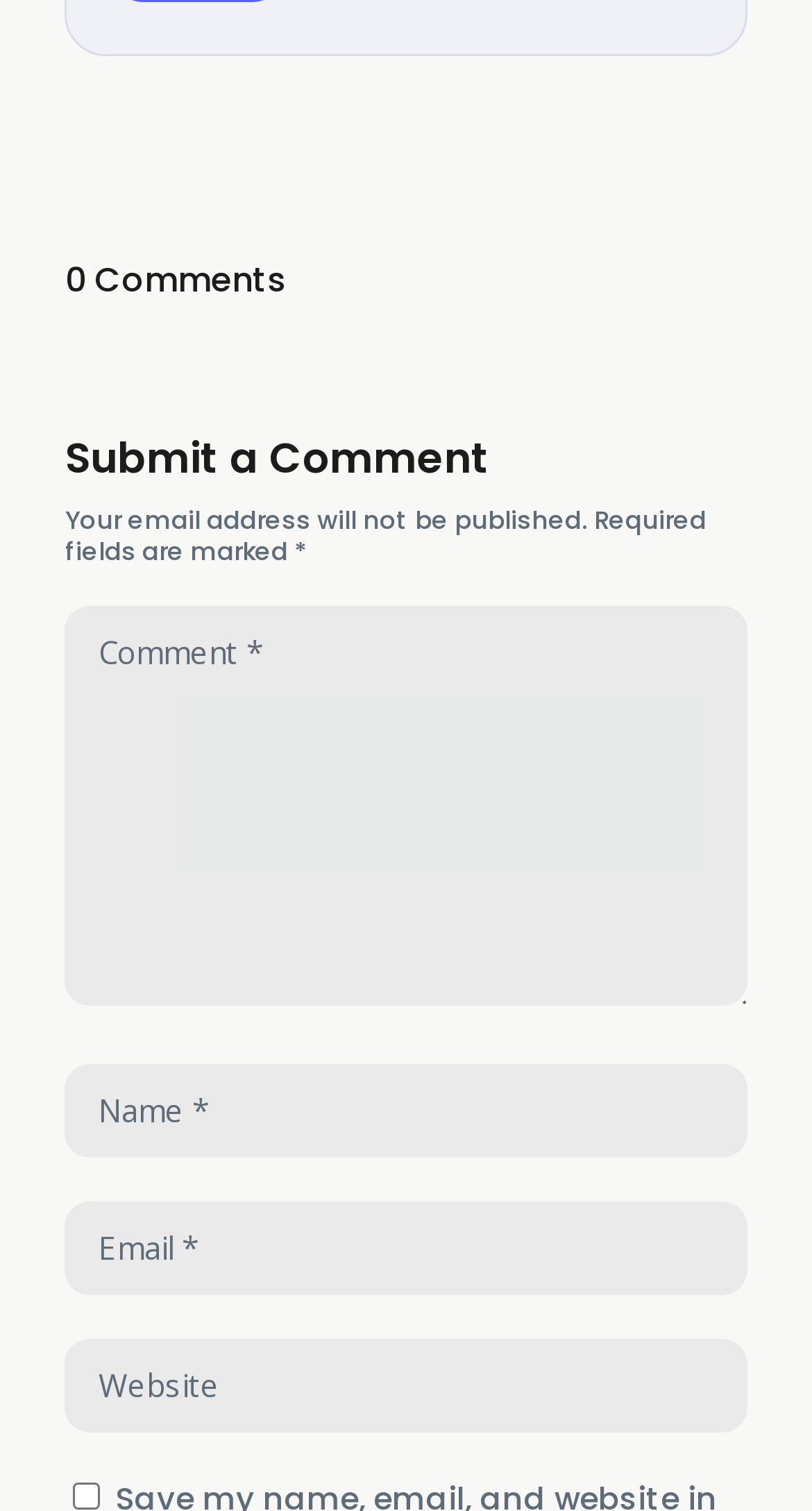Using the element description input value="Name *" name="author", predict the bounding box coordinates for the UI element. Provide the coordinates in (top-left x, top-left y, bottom-right x, bottom-right y) format with values ranging from 0 to 1.

[0.08, 0.704, 0.92, 0.766]